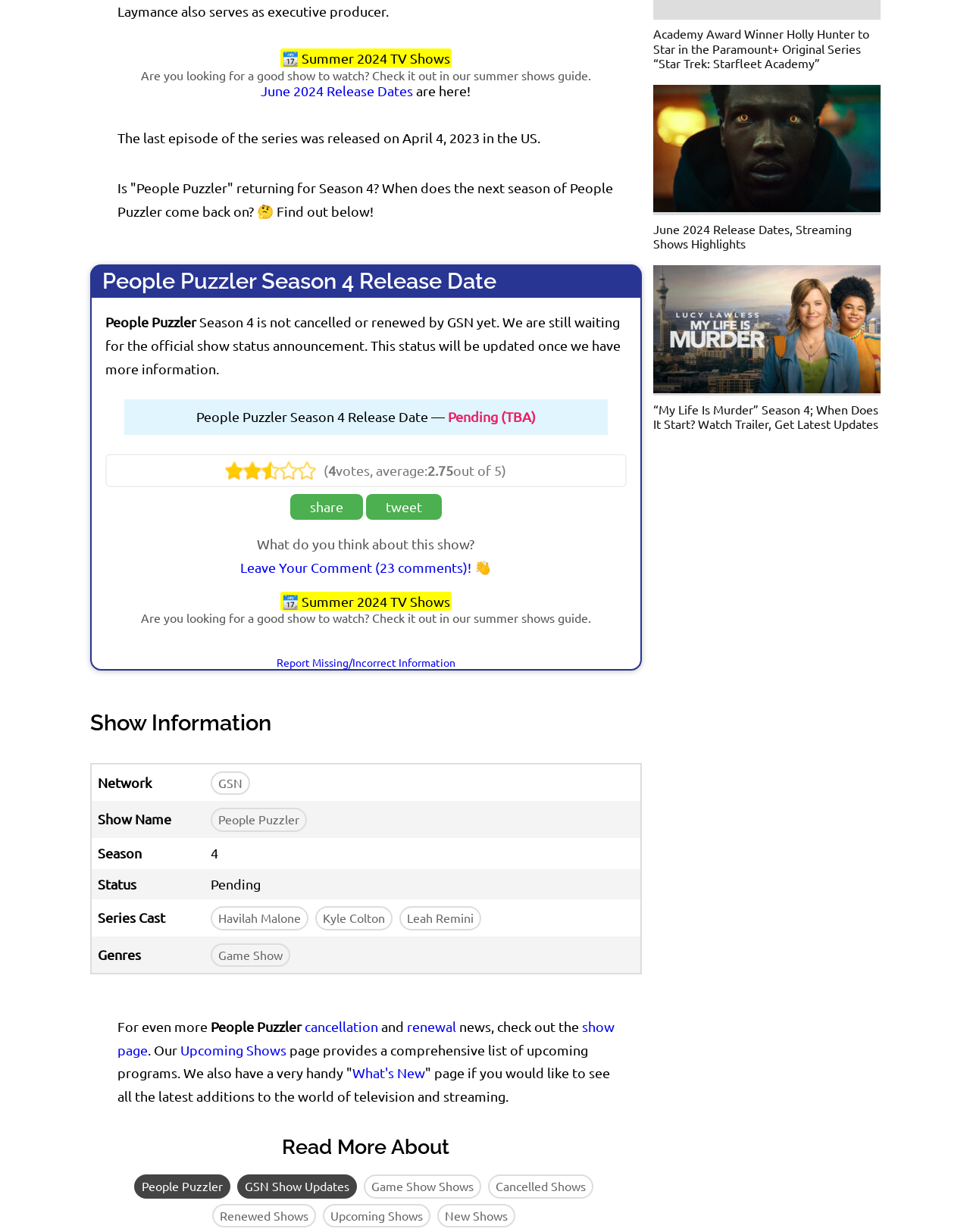What network does People Puzzler air on?
Utilize the image to construct a detailed and well-explained answer.

The network that airs People Puzzler can be found in the 'Show Information' section, where it is listed as 'GSN' in the 'Network' row.